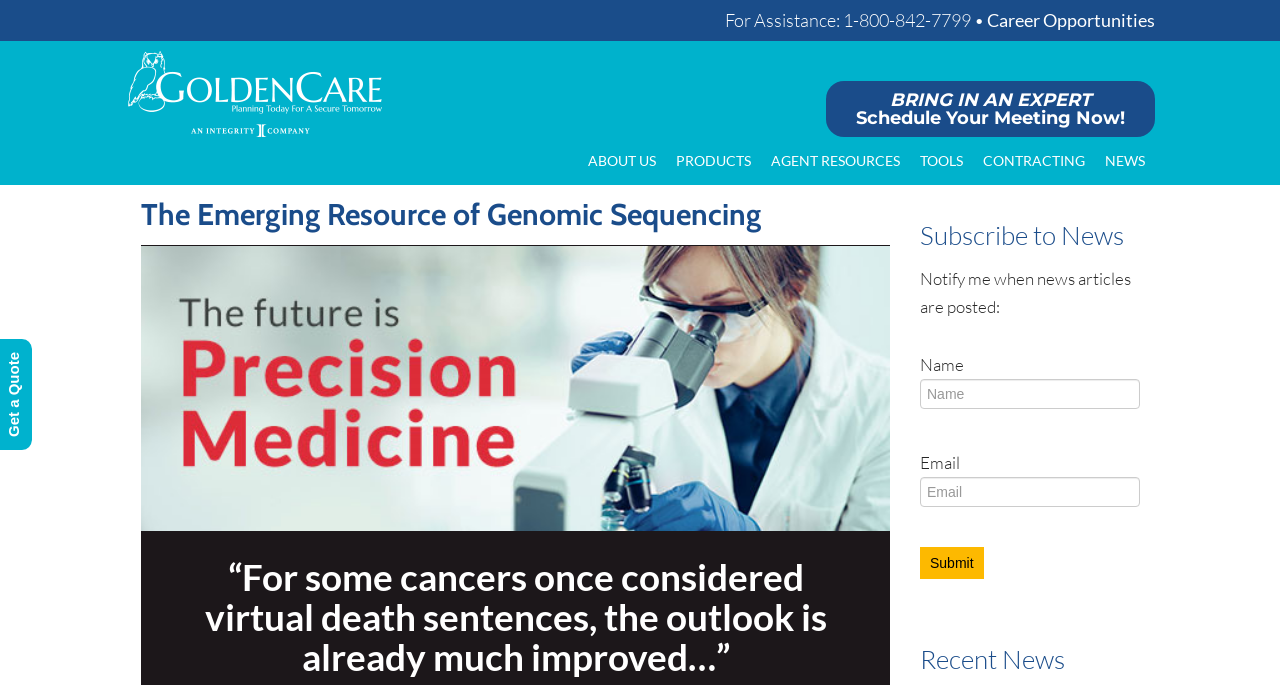Provide the bounding box coordinates of the HTML element this sentence describes: "parent_node: Email name="email" placeholder="Email"".

[0.719, 0.696, 0.891, 0.74]